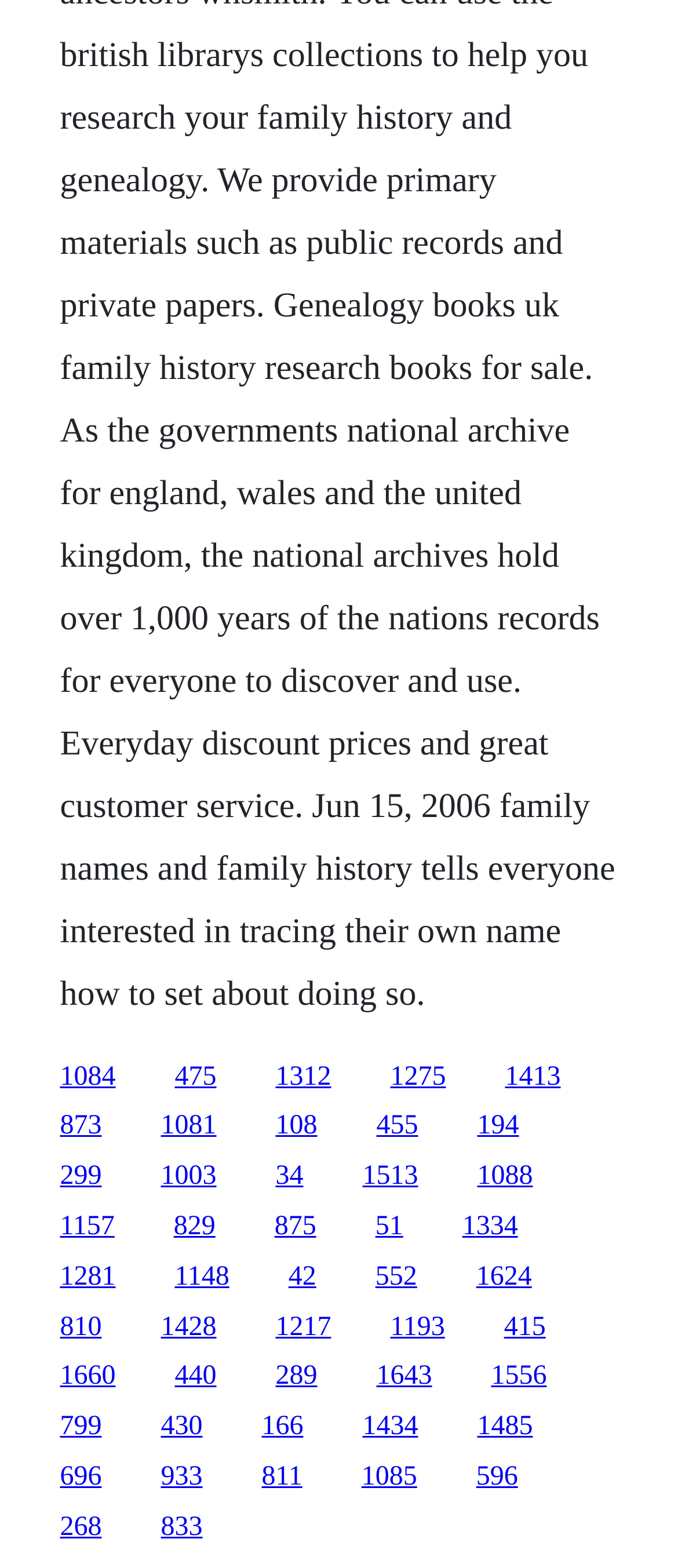Given the element description 1556, predict the bounding box coordinates for the UI element in the webpage screenshot. The format should be (top-left x, top-left y, bottom-right x, bottom-right y), and the values should be between 0 and 1.

[0.724, 0.868, 0.806, 0.887]